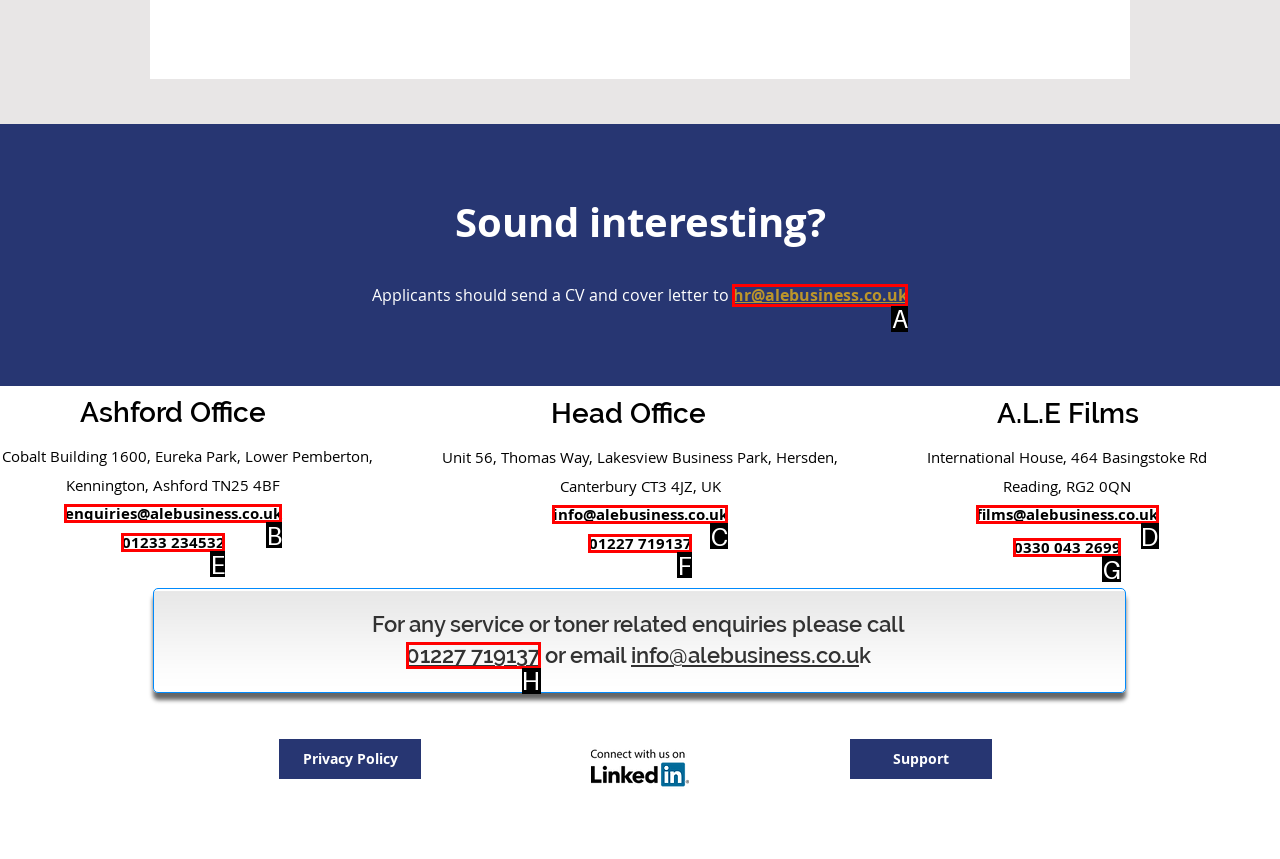Match the option to the description: 01227 719137
State the letter of the correct option from the available choices.

F